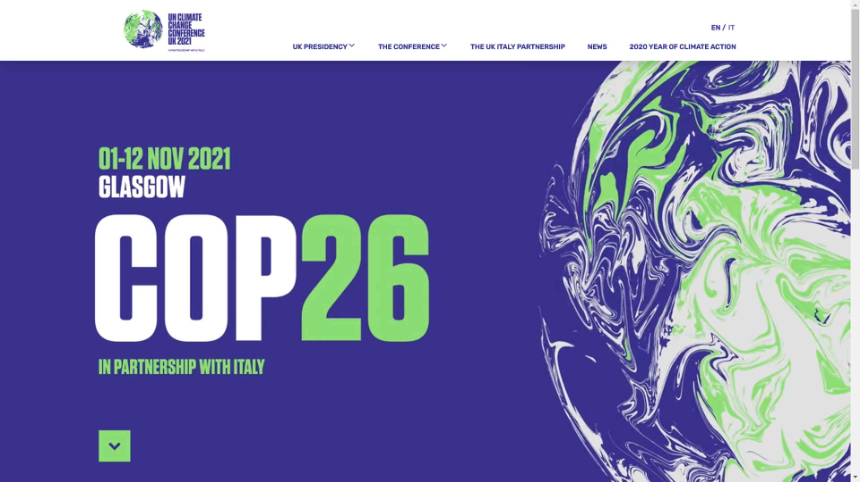What is represented by the artistic design in the COP26 branding?
Examine the webpage screenshot and provide an in-depth answer to the question.

The artistic representation of the Earth, swirling in shades of green and white, complements the text in the COP26 branding, symbolizing the theme of environmental responsibility and international cooperation in the global fight against climate change.